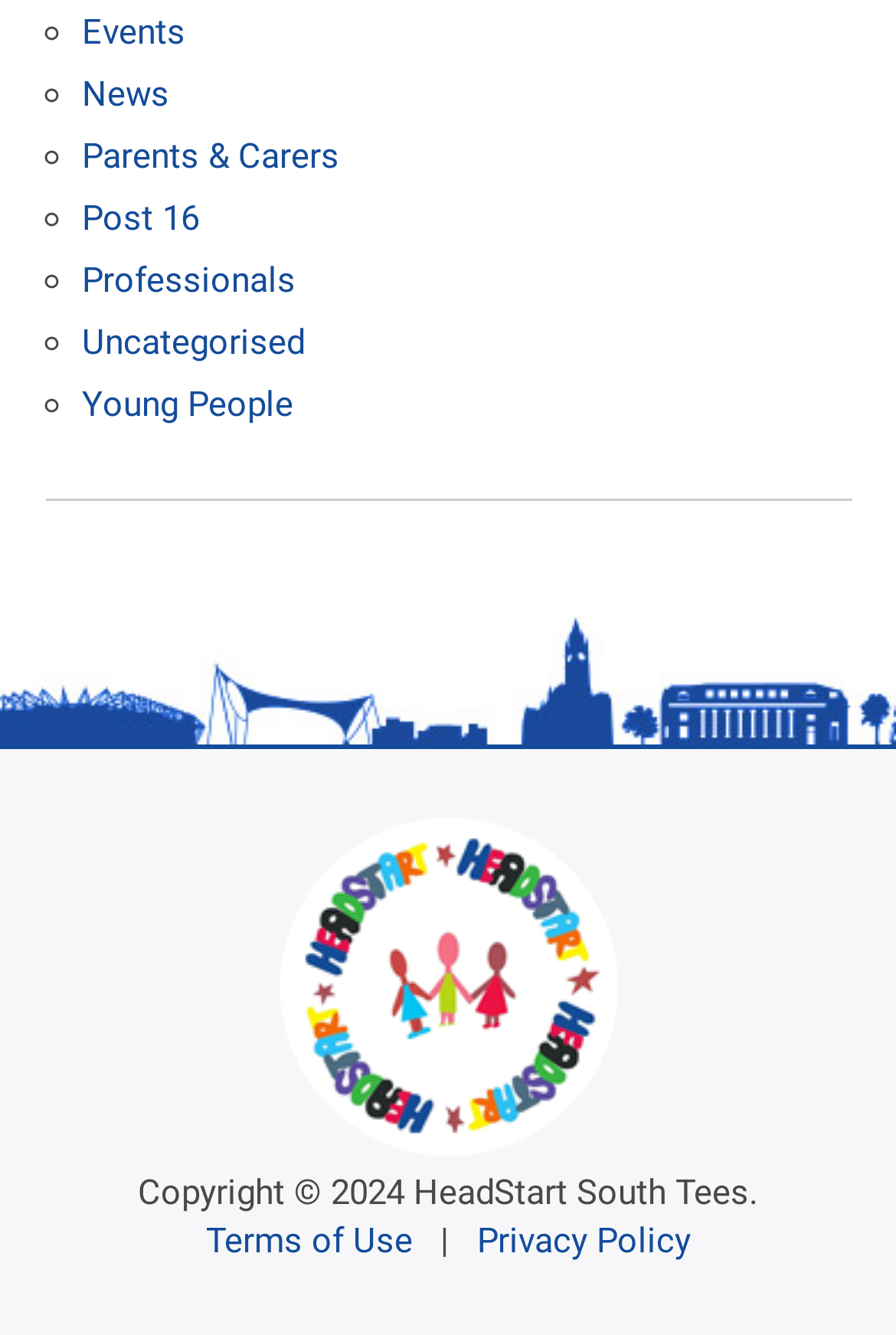Where is the logo of HeadStart South Tees located?
Using the details shown in the screenshot, provide a comprehensive answer to the question.

The logo of HeadStart South Tees is located at the top-right of the page, as indicated by the image element with a bounding box coordinate of [0.312, 0.613, 0.688, 0.866], which is a child element of the link element with the text 'HeadStart South Tees'.